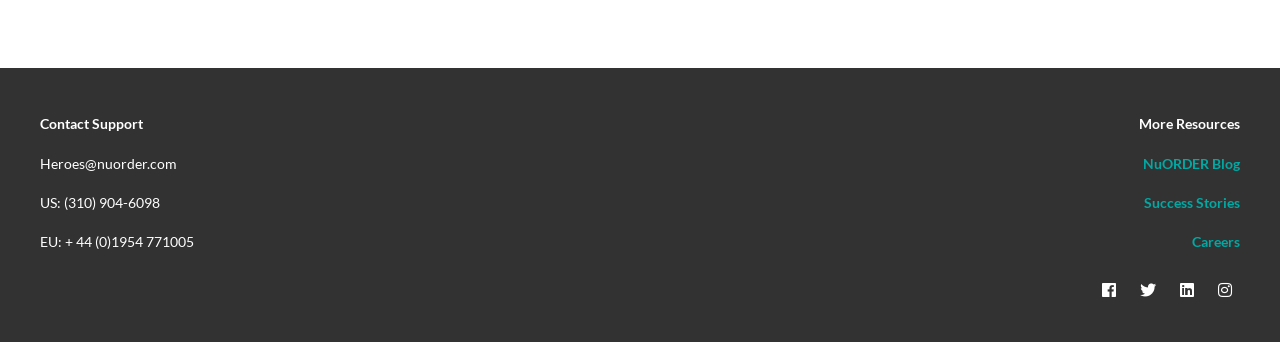Find the bounding box coordinates of the clickable area that will achieve the following instruction: "Call US support".

[0.031, 0.567, 0.125, 0.617]